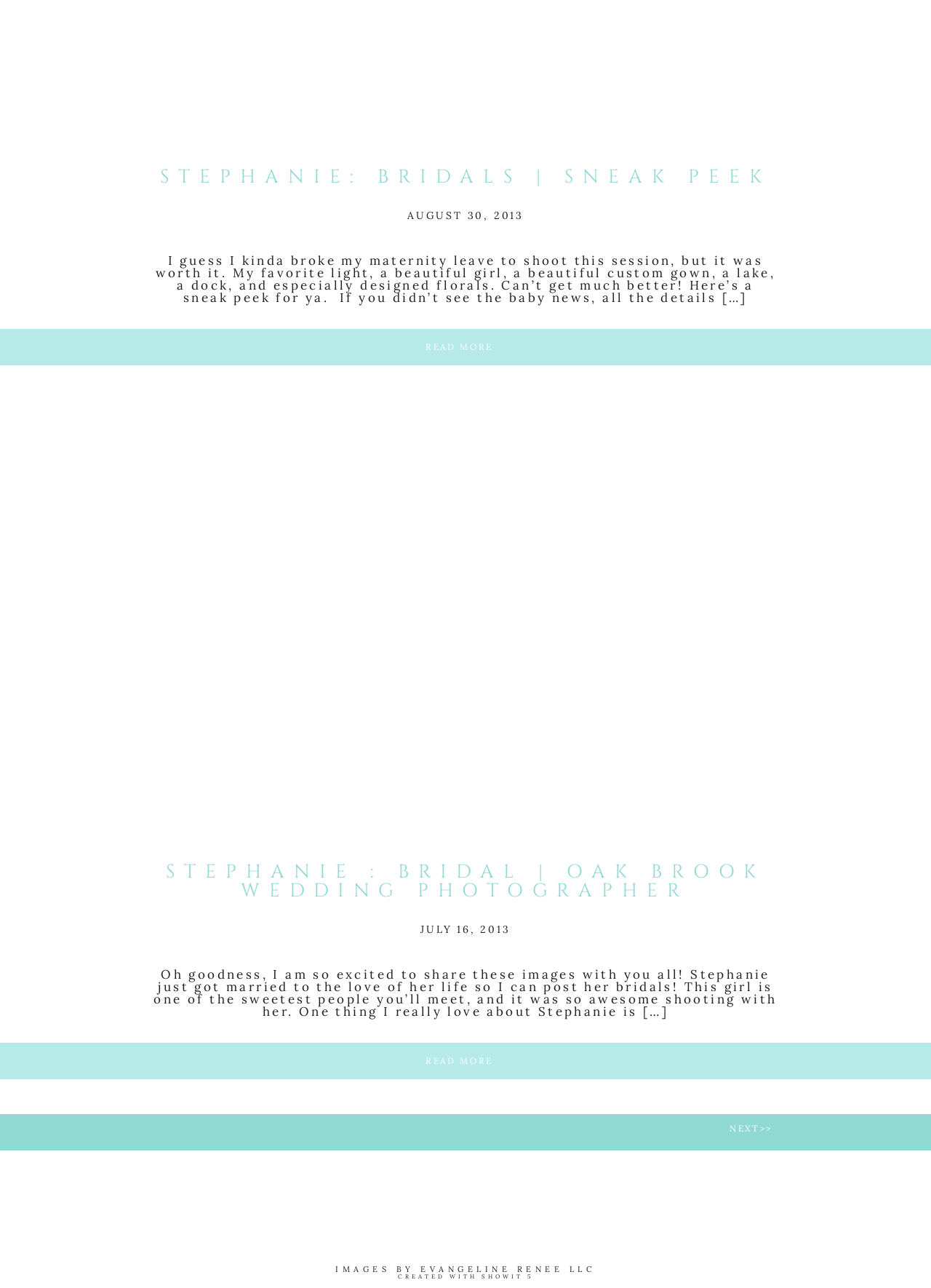Using details from the image, please answer the following question comprehensively:
What is the theme of the first blog post?

The first blog post has a heading 'STEPHANIE: BRIDALS | SNEAK PEEK' and a static text that mentions a custom gown, a lake, and a dock. This suggests that the theme of the first blog post is a wedding, specifically a bridal photo shoot.